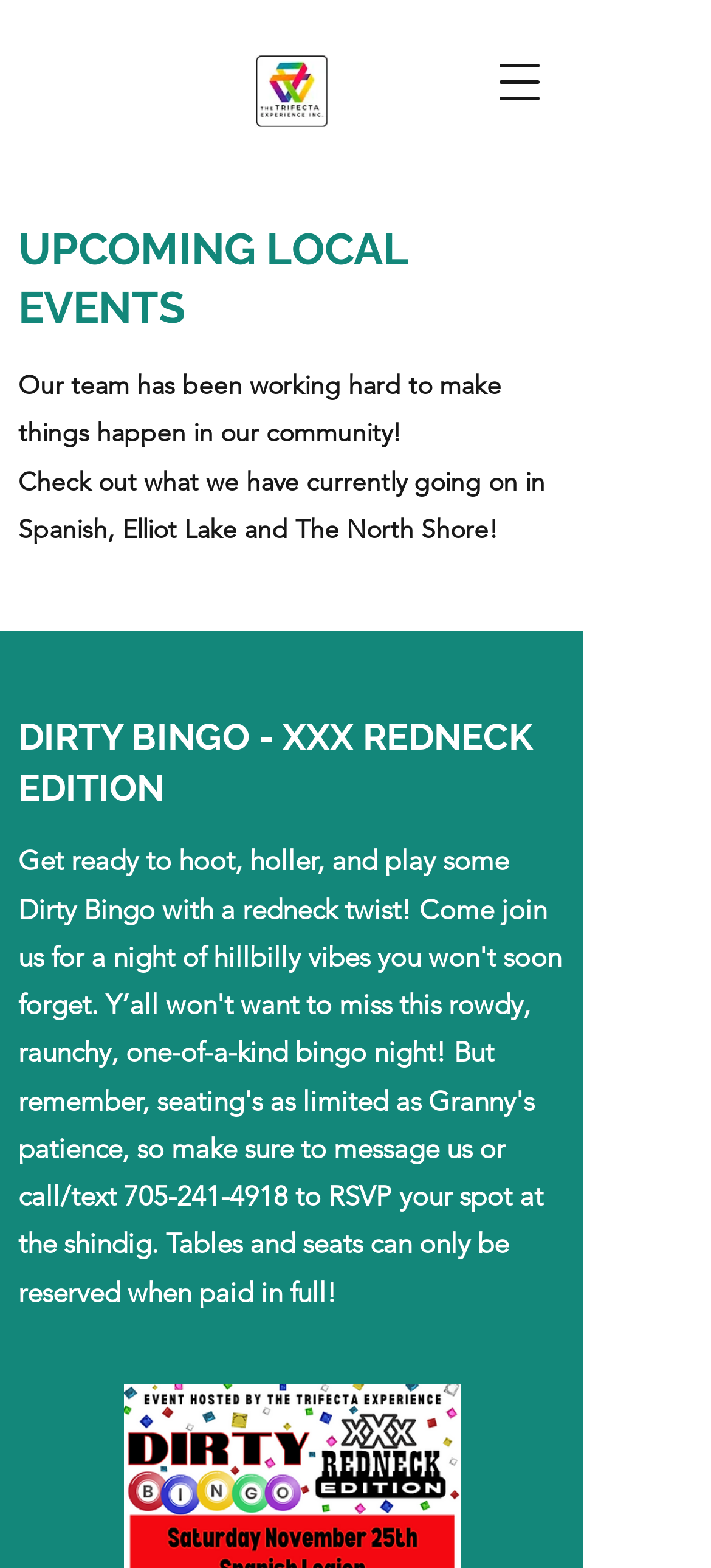Using floating point numbers between 0 and 1, provide the bounding box coordinates in the format (top-left x, top-left y, bottom-right x, bottom-right y). Locate the UI element described here: 705-241-4918

[0.174, 0.752, 0.405, 0.774]